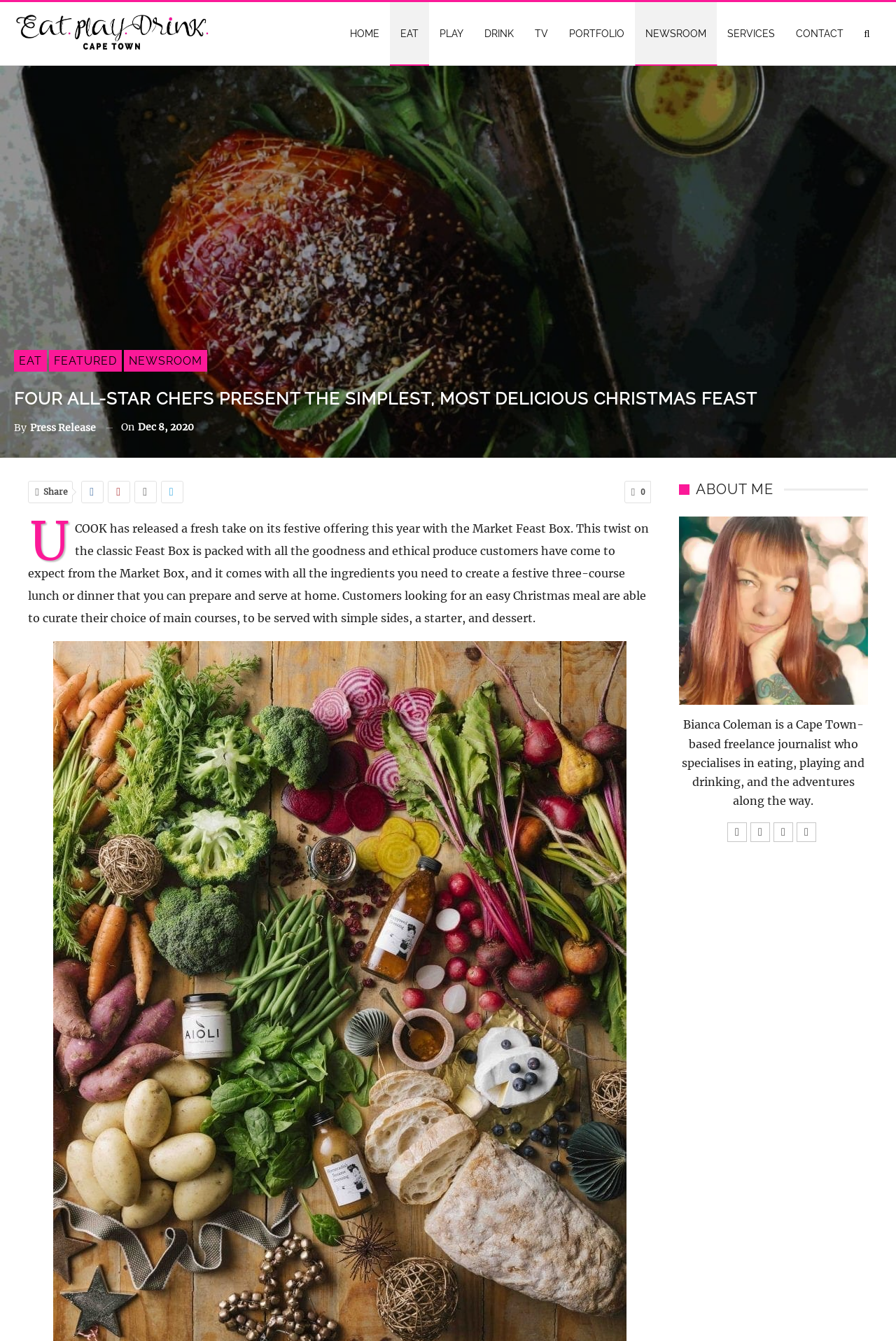How many courses can be prepared with the Market Feast Box?
Answer the question based on the image using a single word or a brief phrase.

three-course